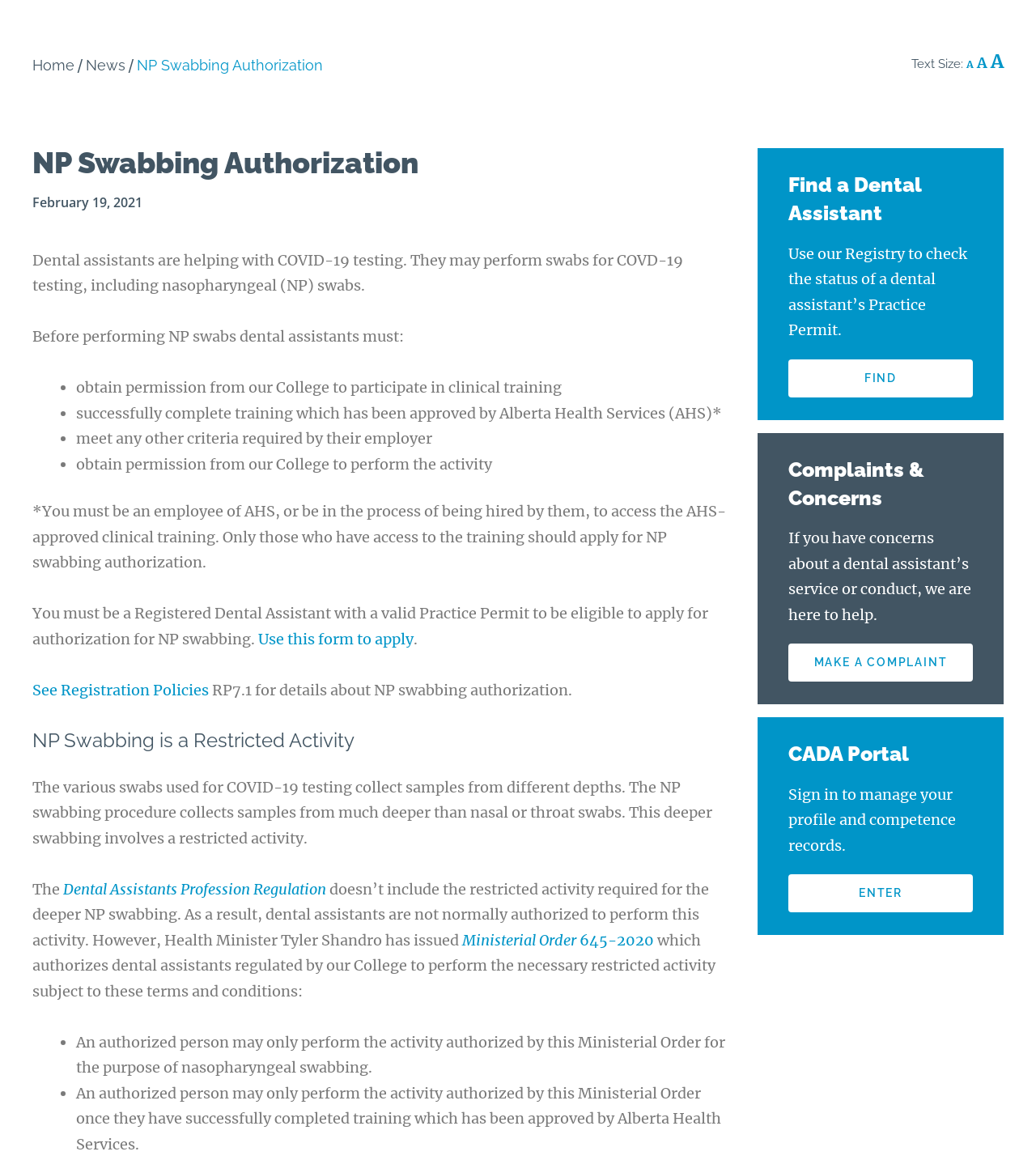Based on the element description: "Thurdays.", identify the bounding box coordinates for this UI element. The coordinates must be four float numbers between 0 and 1, listed as [left, top, right, bottom].

None